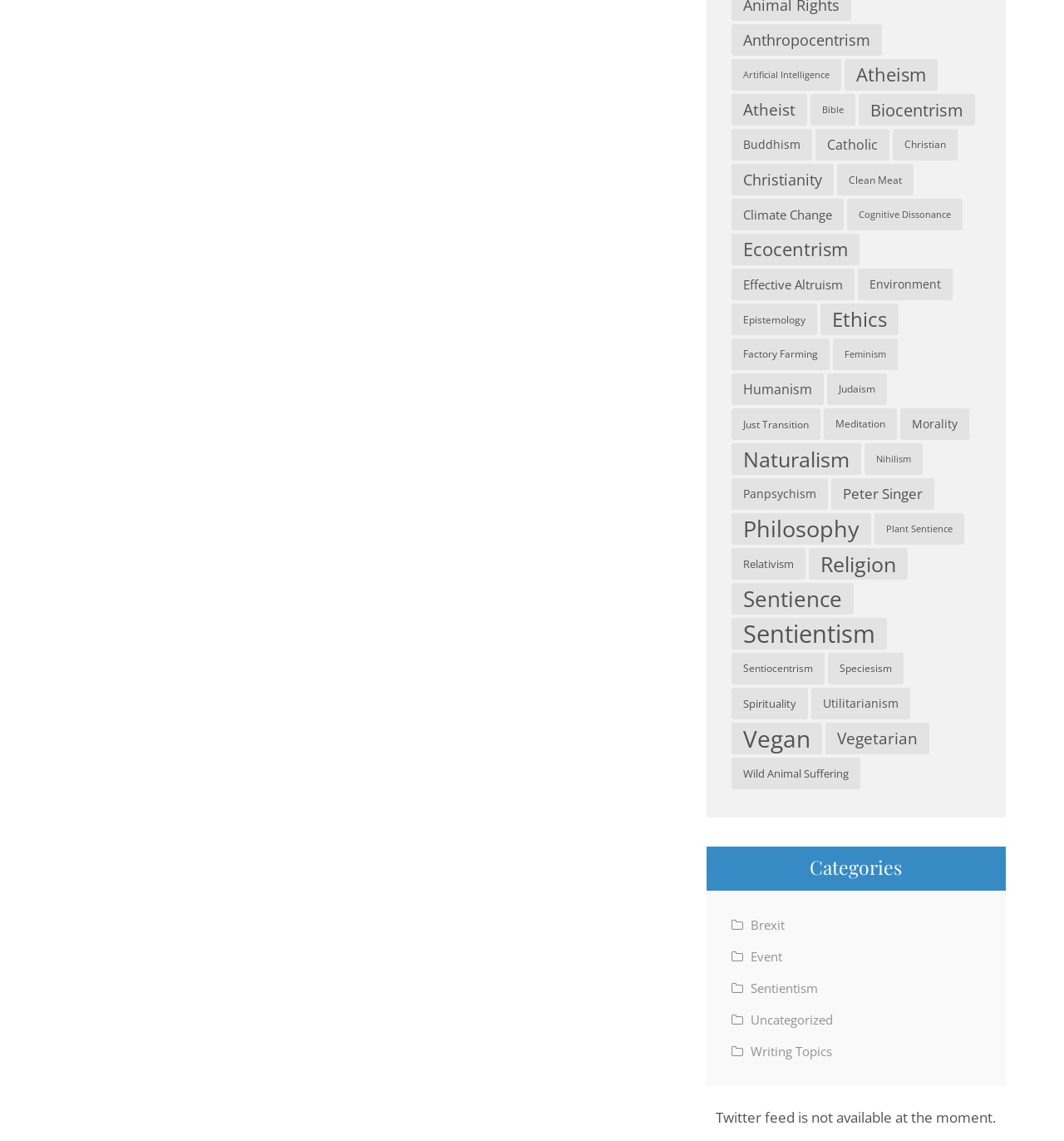Please specify the coordinates of the bounding box for the element that should be clicked to carry out this instruction: "View the 'Categories' section". The coordinates must be four float numbers between 0 and 1, formatted as [left, top, right, bottom].

[0.664, 0.742, 0.945, 0.781]